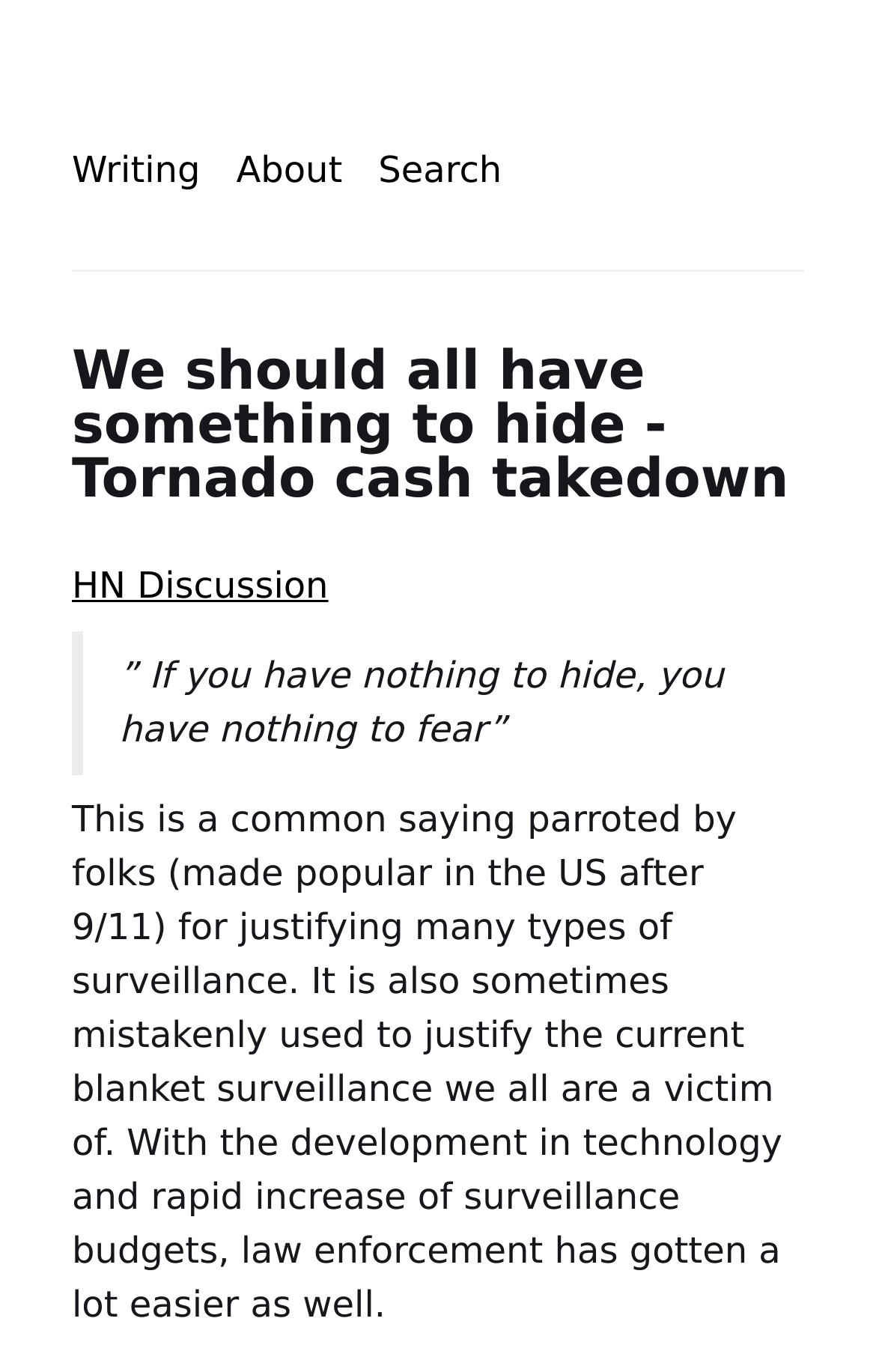How many paragraphs of text are there?
Based on the image, give a concise answer in the form of a single word or short phrase.

2